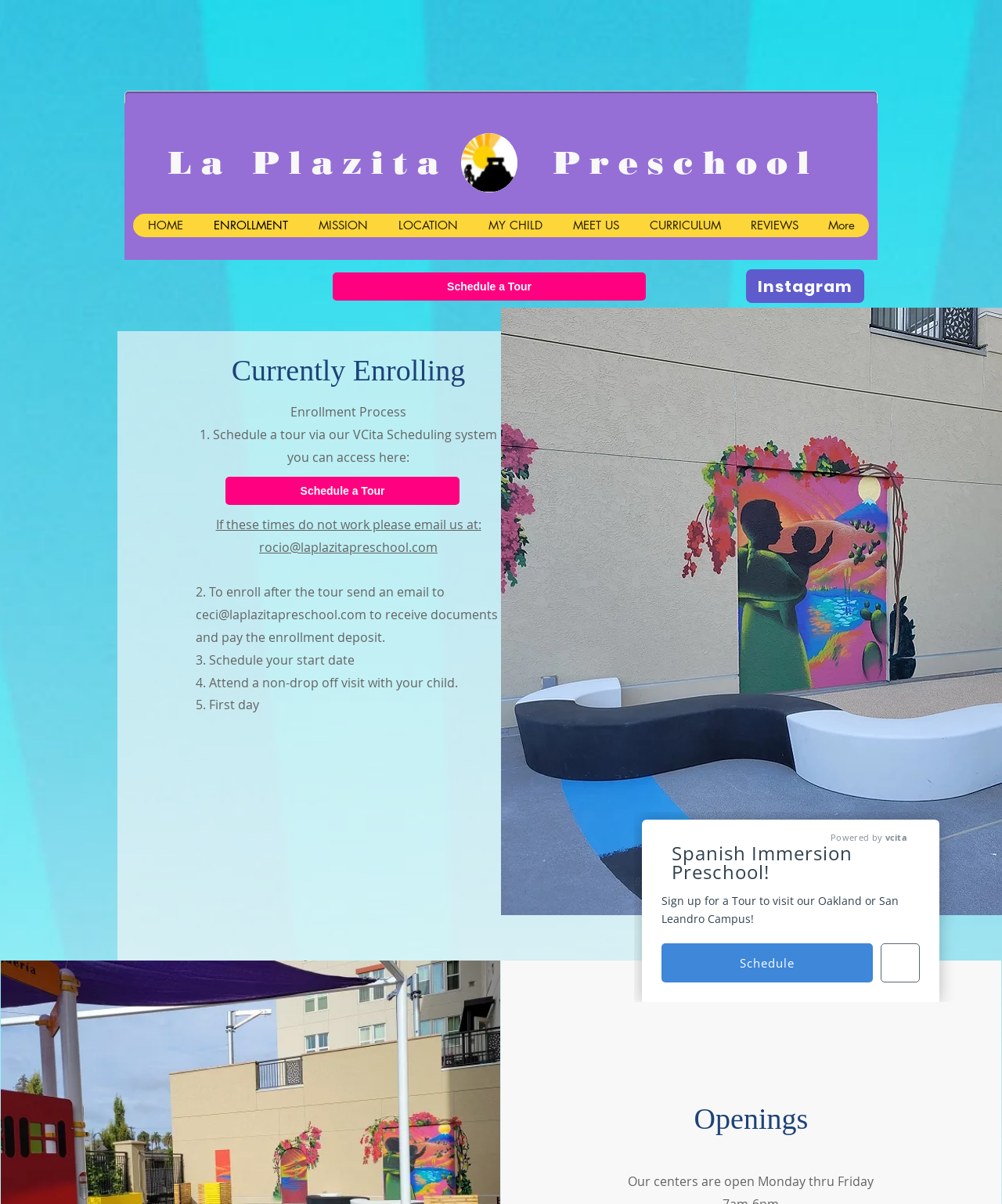Please determine the bounding box coordinates of the element to click on in order to accomplish the following task: "View the Instagram link". Ensure the coordinates are four float numbers ranging from 0 to 1, i.e., [left, top, right, bottom].

[0.745, 0.224, 0.862, 0.252]